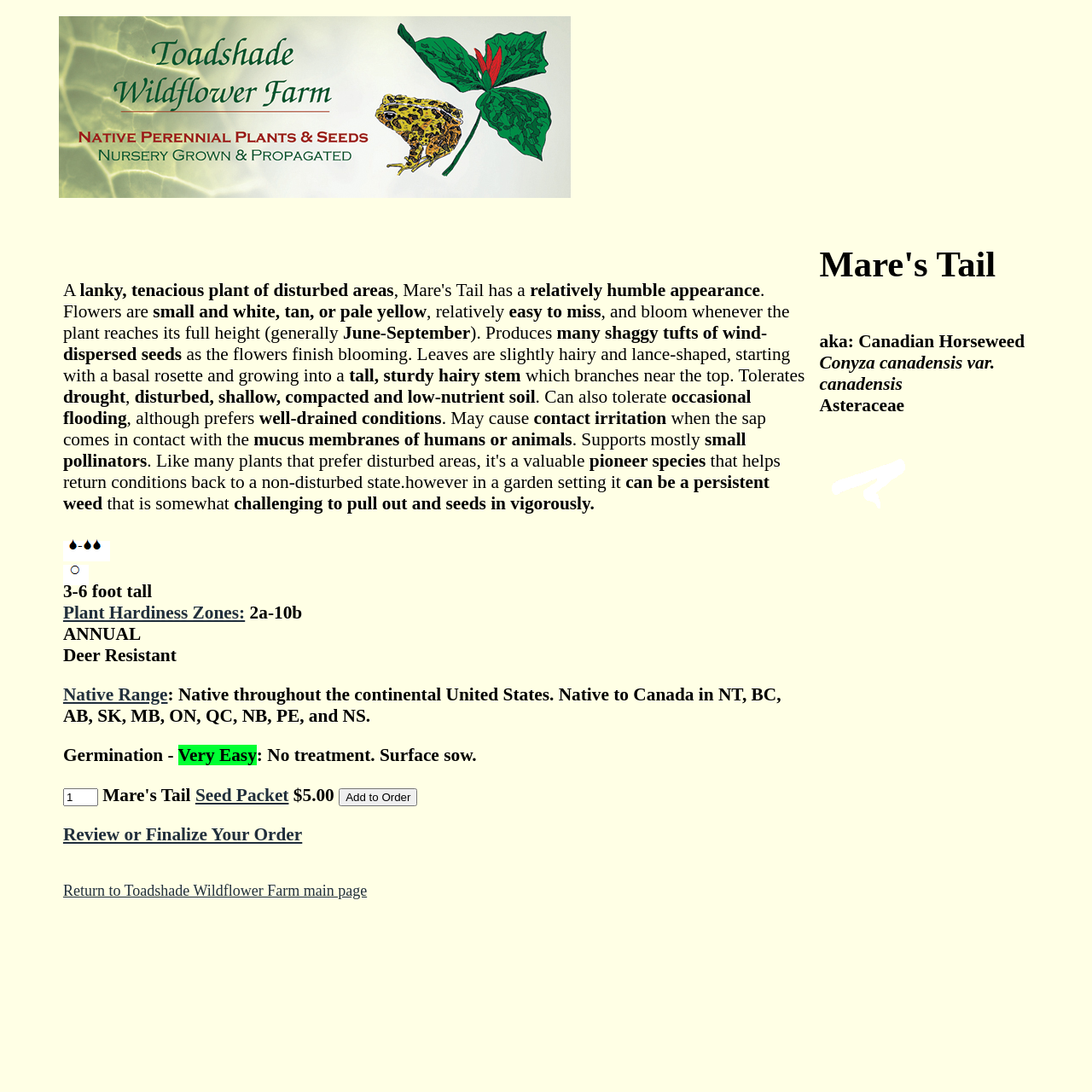Is the plant deer resistant?
Can you offer a detailed and complete answer to this question?

The plant is deer resistant, as mentioned in the text 'Deer Resistant' which is located at the bottom of the webpage.